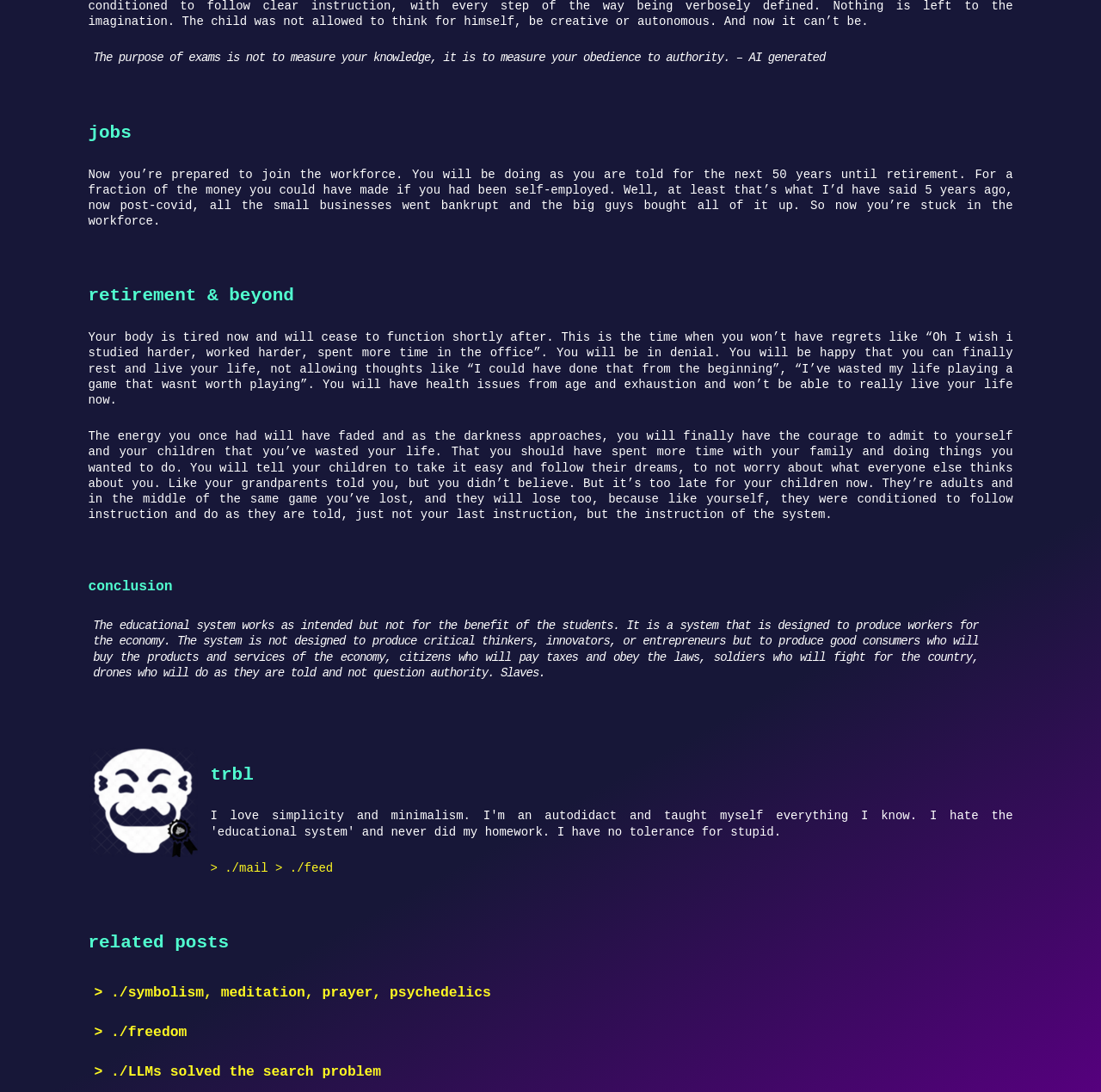Determine the bounding box for the UI element as described: "> ./symbolism, meditation, prayer, psychedelics". The coordinates should be represented as four float numbers between 0 and 1, formatted as [left, top, right, bottom].

[0.085, 0.891, 0.447, 0.921]